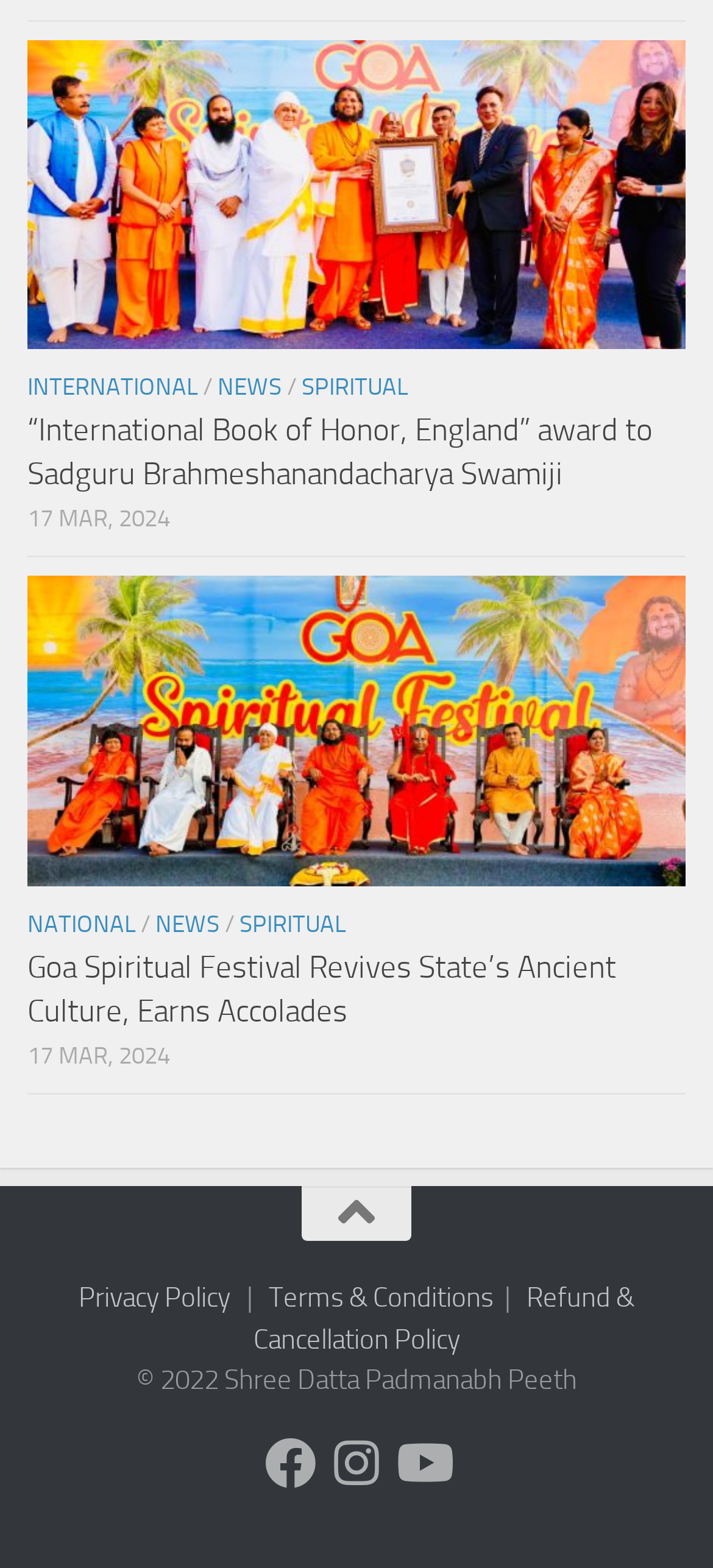Using the element description: "Terms & Conditions", determine the bounding box coordinates. The coordinates should be in the format [left, top, right, bottom], with values between 0 and 1.

[0.377, 0.817, 0.692, 0.838]